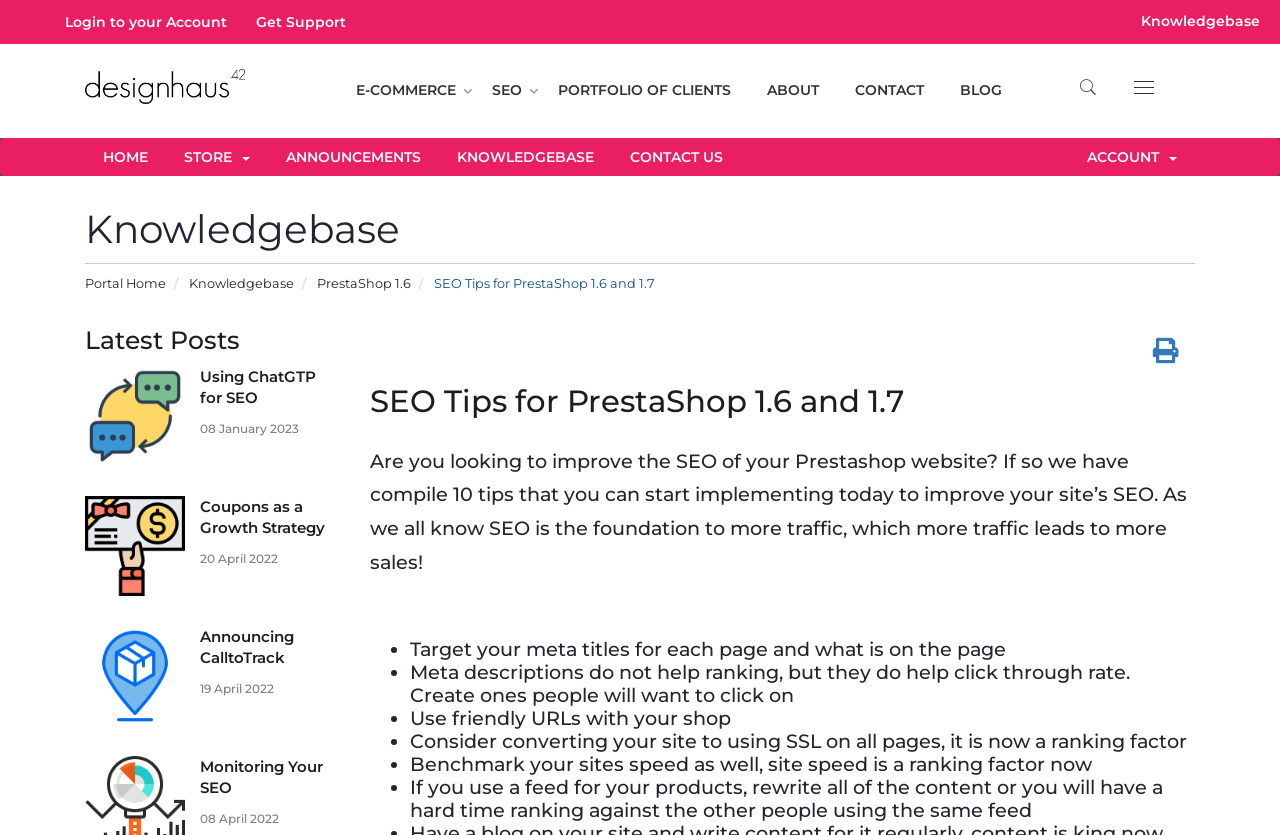Extract the bounding box coordinates for the UI element described by the text: "Announcing CalltoTrack". The coordinates should be in the form of [left, top, right, bottom] with values between 0 and 1.

[0.156, 0.751, 0.23, 0.799]